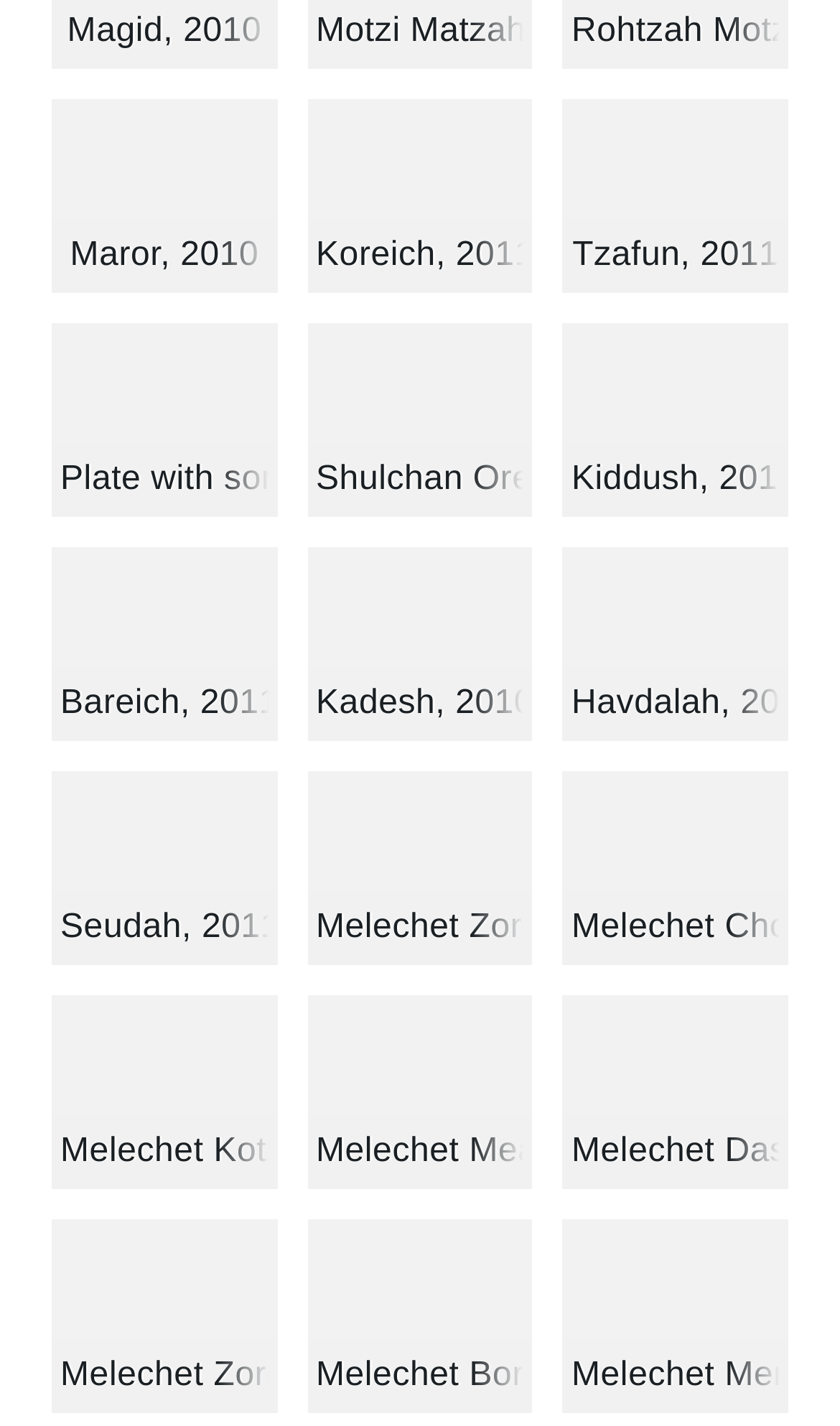Please predict the bounding box coordinates of the element's region where a click is necessary to complete the following instruction: "View Maror, 2010". The coordinates should be represented by four float numbers between 0 and 1, i.e., [left, top, right, bottom].

[0.062, 0.07, 0.33, 0.206]